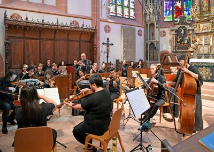Compose an extensive description of the image.

The image captures a lively performance by an ensemble of musicians in a beautiful church setting, likely during a concert event. The musicians are deeply engaged, playing various instruments, including strings and woodwinds, with music sheets placed in front of them. The intricate architecture of the church, including stunning stained glass windows that cast colorful light onto the scene, adds to the ambiance. The atmosphere suggests a connection to sacred or classical music, possibly linked to the Early Baroque period, as indicated by the context of the surrounding text. This performance may celebrate works by composers such as Bach, with the ensemble likely complementing a rich tapestry of vocal and instrumental traditions.